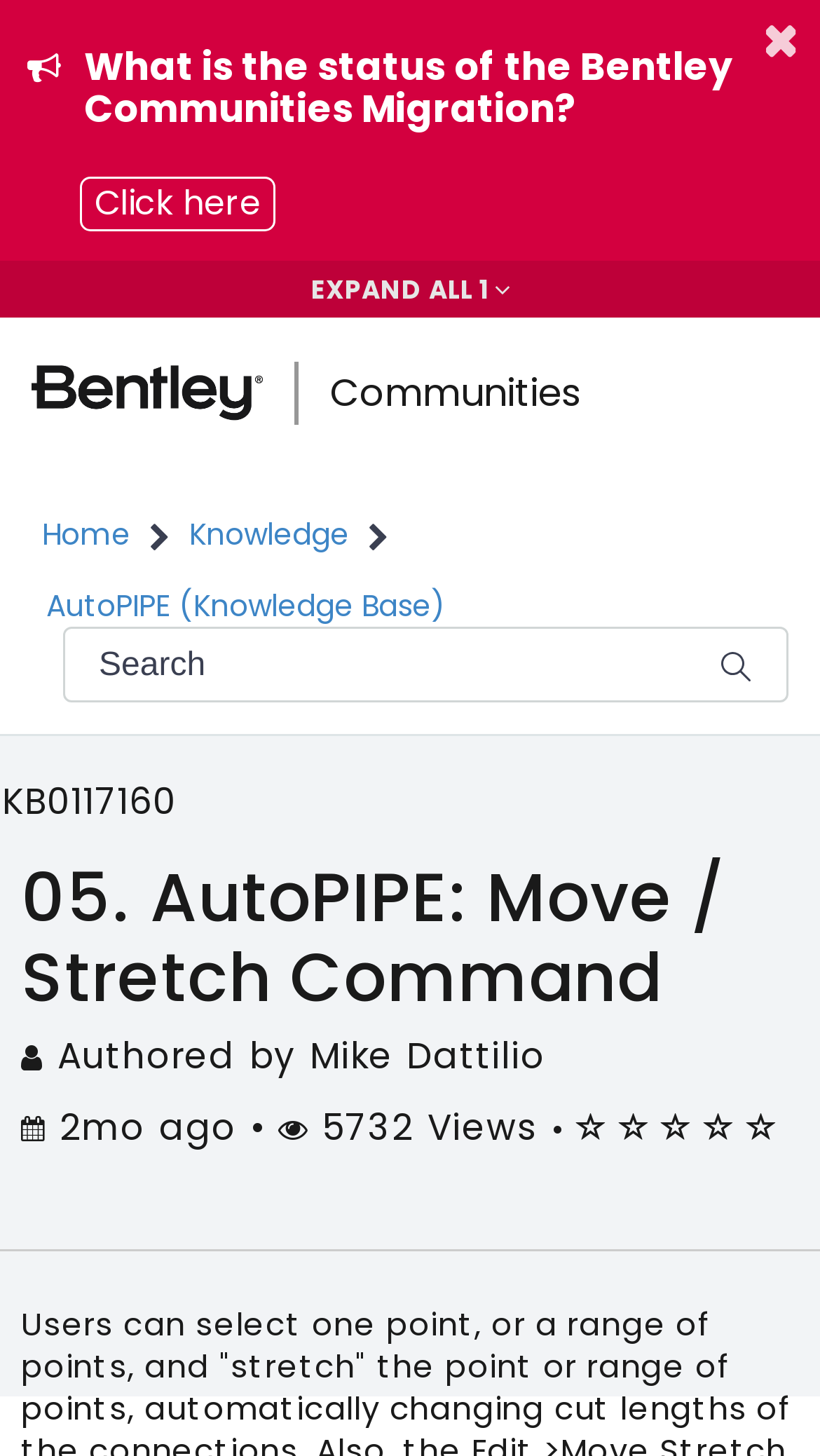Explain the webpage in detail, including its primary components.

The webpage is about AutoPIPE, specifically the Move / Stretch Command. At the top, there is an announcement section with a button to dismiss it, and a link to click for more information. Below the announcement section, there is a navigation menu with links to the homepage, communities, and other related pages.

On the left side, there is a search bar with a combobox and a submit button. Above the search bar, there are links to Home, Knowledge, and AutoPIPE Knowledge Base. 

The main content of the page is an article titled "05. AutoPIPE: Move / Stretch Command" with a description of the command, which allows users to select one point or a range of points and "stretch" them automatically. The article is authored by Mike Dattilio and was last updated on April 26, 2024. The update time is displayed in a relative format, "2 months ago". The article has 5732 views.

There are no images on the page except for a small icon next to the "Communities" link.